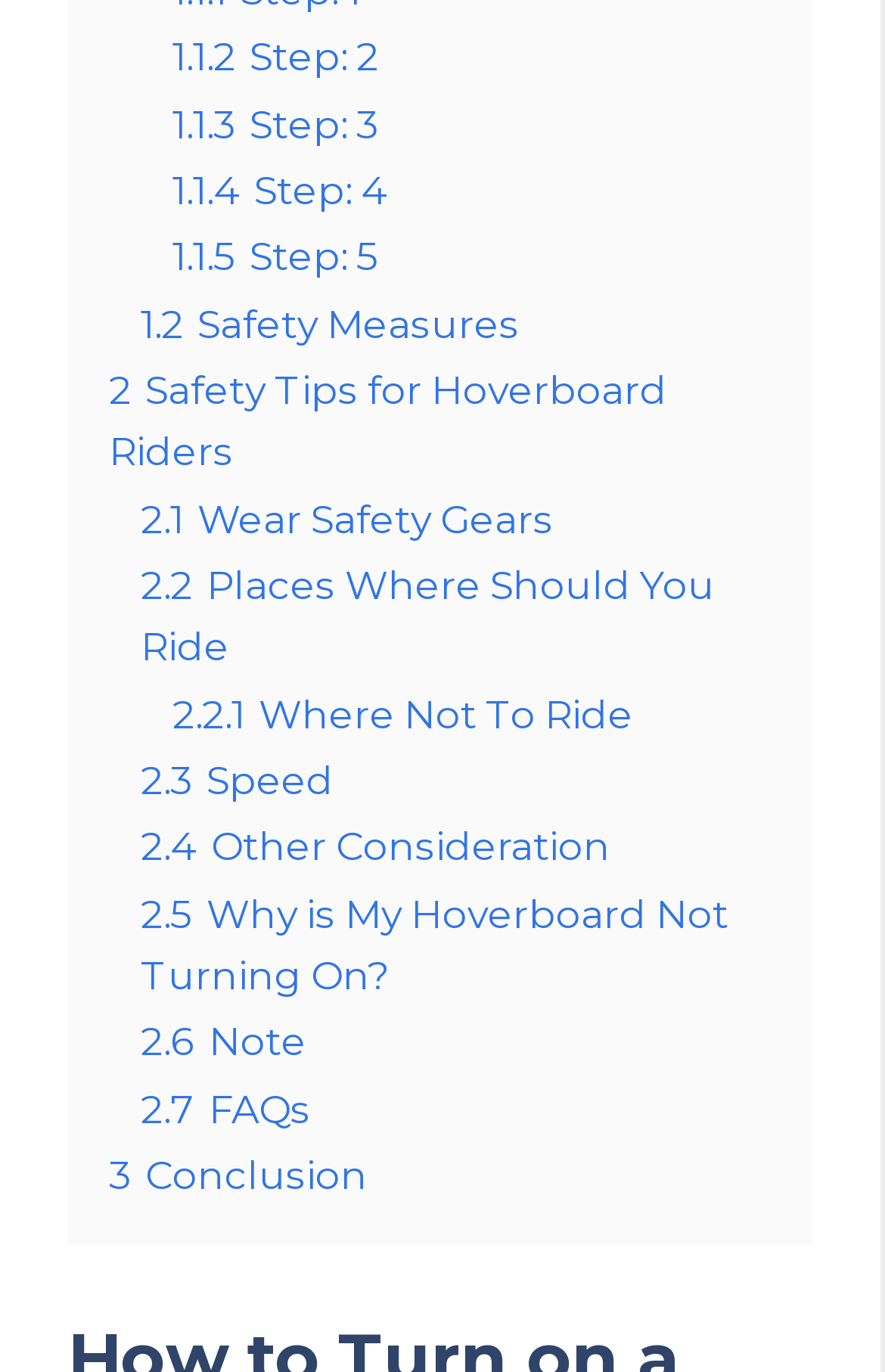What is the last section of the webpage?
Answer with a single word or short phrase according to what you see in the image.

3 Conclusion